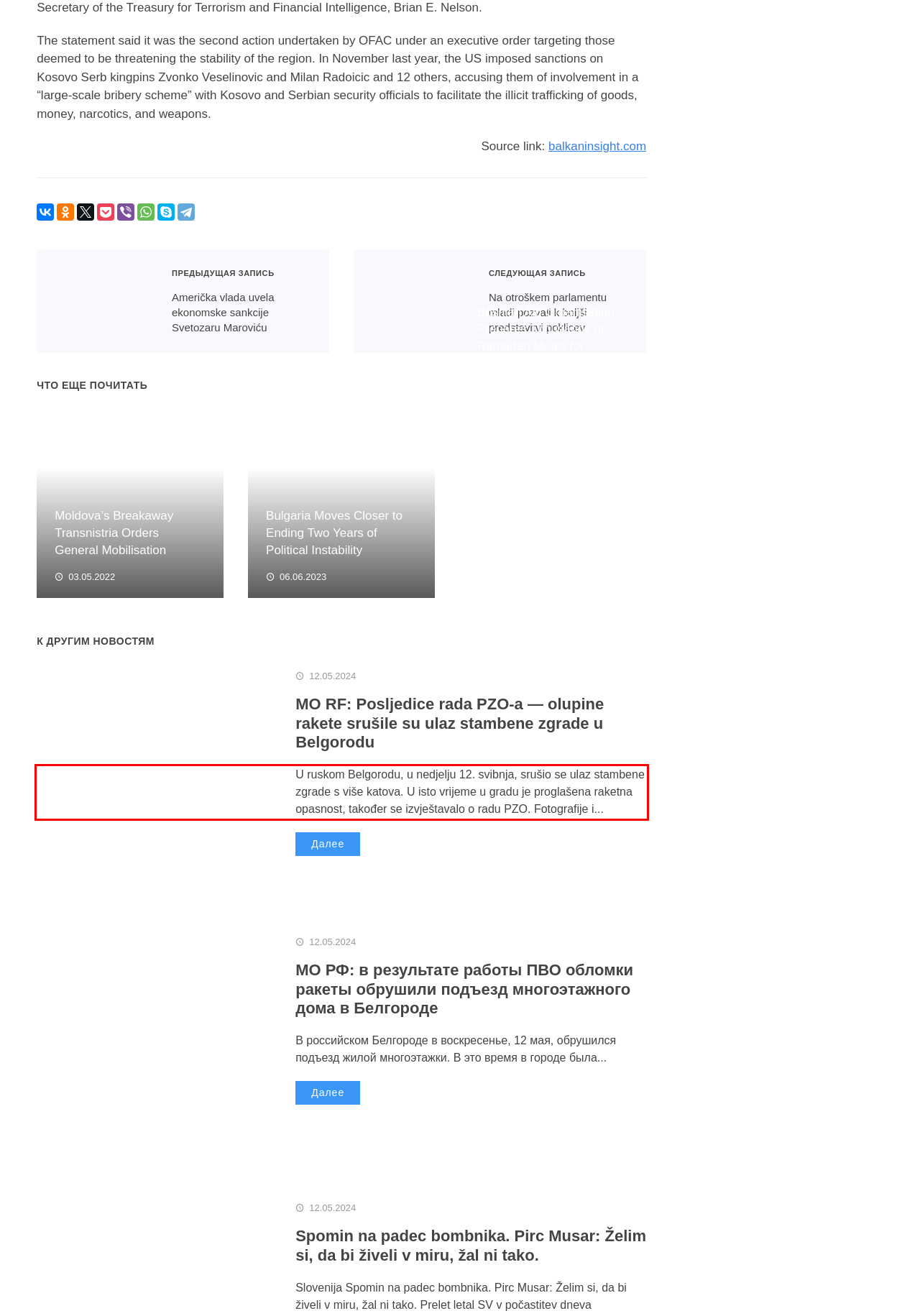Given a screenshot of a webpage, locate the red bounding box and extract the text it encloses.

U ruskom Belgorodu, u nedjelju 12. svibnja, srušio se ulaz stambene zgrade s više katova. U isto vrijeme u gradu je proglašena raketna opasnost, također se izvještavalo o radu PZO. Fotografije i...